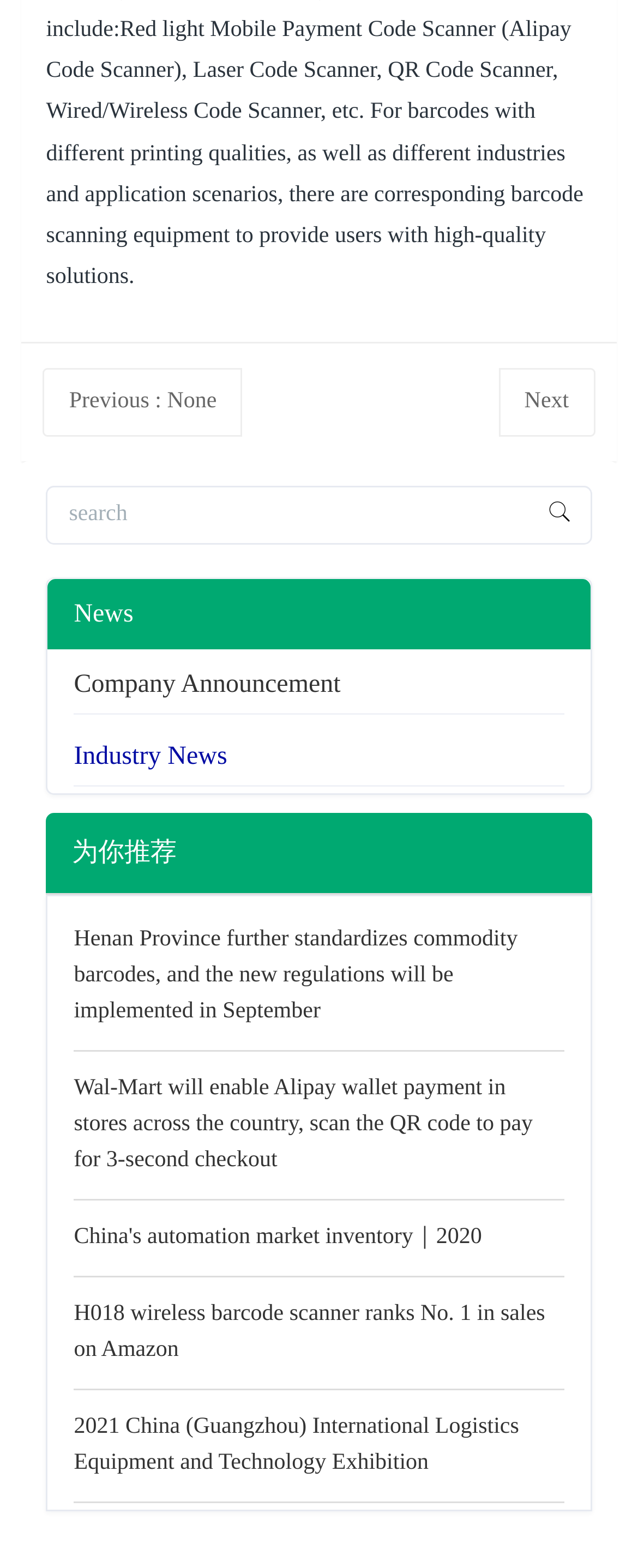What is the topic of the recommended section?
Look at the webpage screenshot and answer the question with a detailed explanation.

The heading '为你推荐' (which means 'Recommended for you') is followed by several news article links, indicating that the recommended section is related to news.